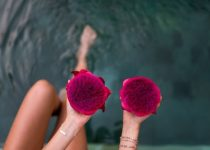Observe the image and answer the following question in detail: What is reflected in the water?

The clear water in the image reflects a soft, rippling surface, which adds to the serene atmosphere of the scene and suggests a peaceful environment.